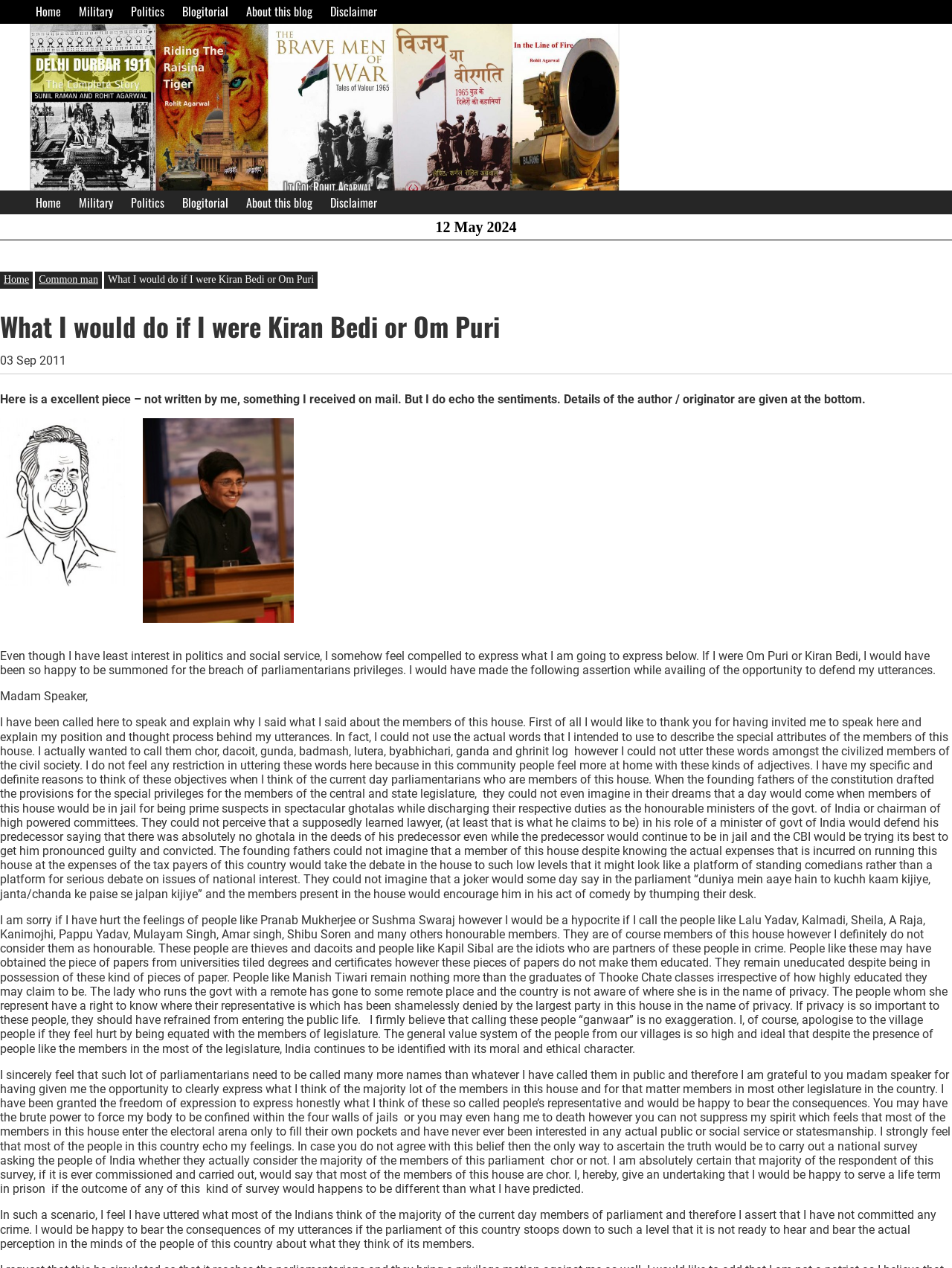Answer the question in a single word or phrase:
What is the author's purpose in writing the blog post?

To express their opinion about the members of parliament